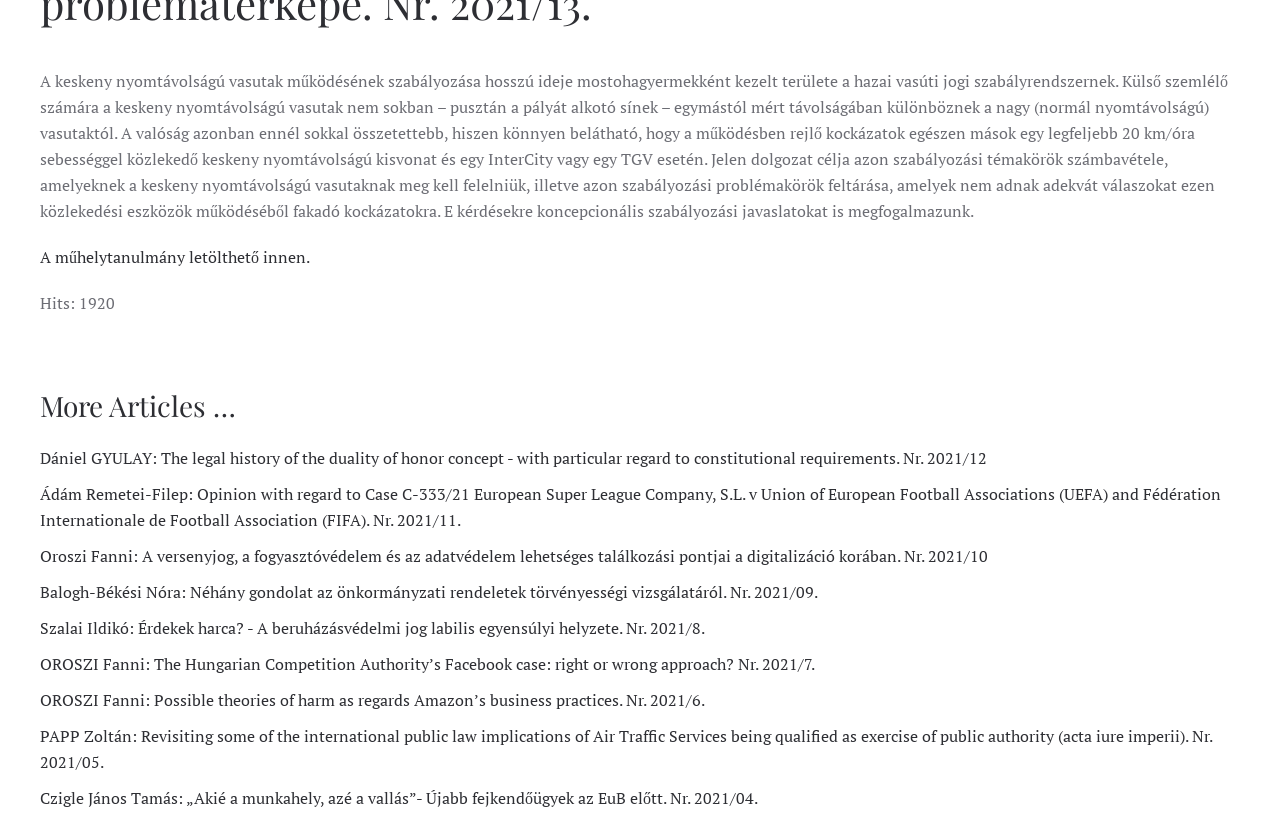Identify the bounding box coordinates for the element that needs to be clicked to fulfill this instruction: "Read more articles". Provide the coordinates in the format of four float numbers between 0 and 1: [left, top, right, bottom].

[0.031, 0.471, 0.969, 0.518]